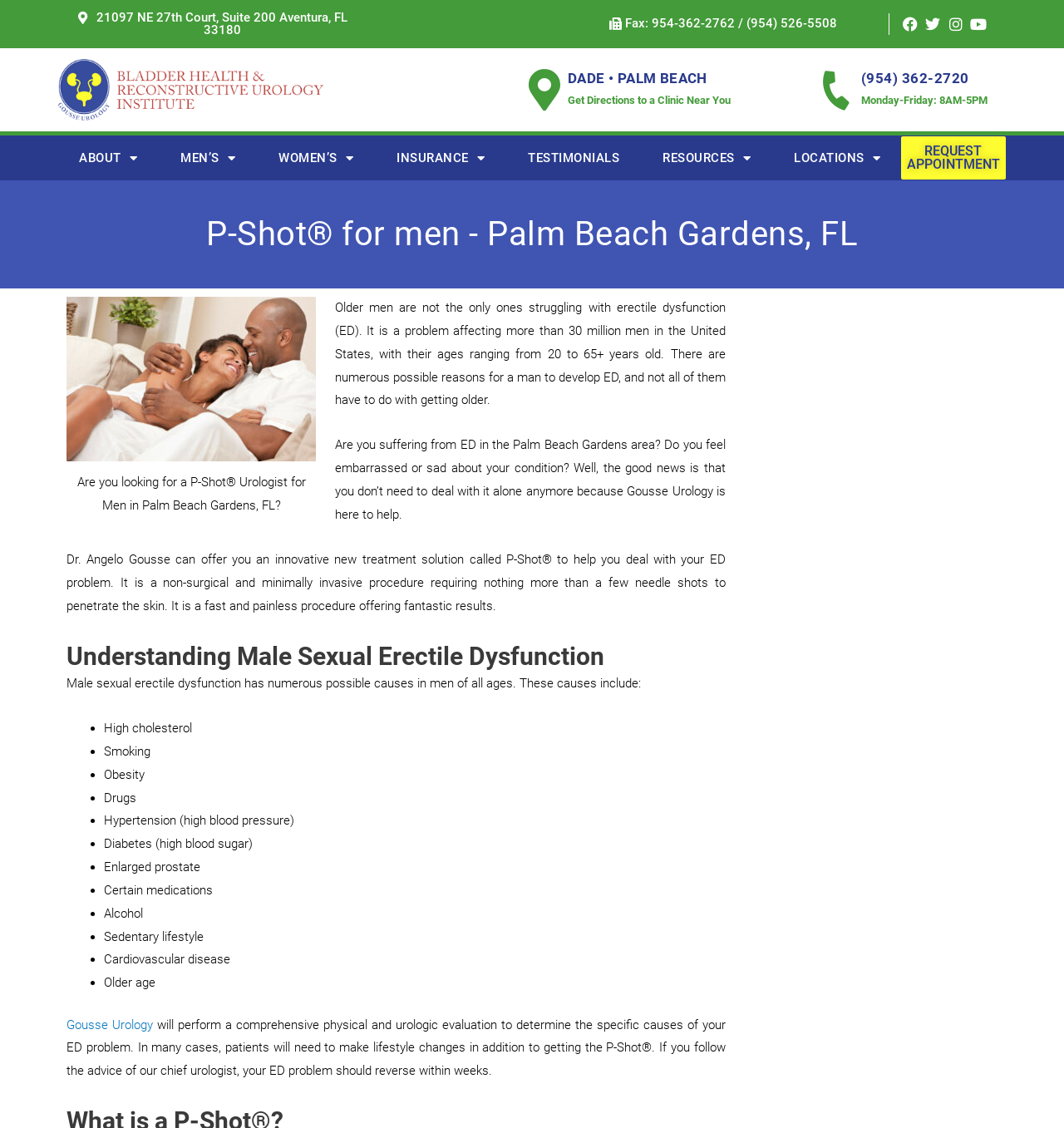Determine the bounding box coordinates of the element's region needed to click to follow the instruction: "Click the 'Home' link". Provide these coordinates as four float numbers between 0 and 1, formatted as [left, top, right, bottom].

None